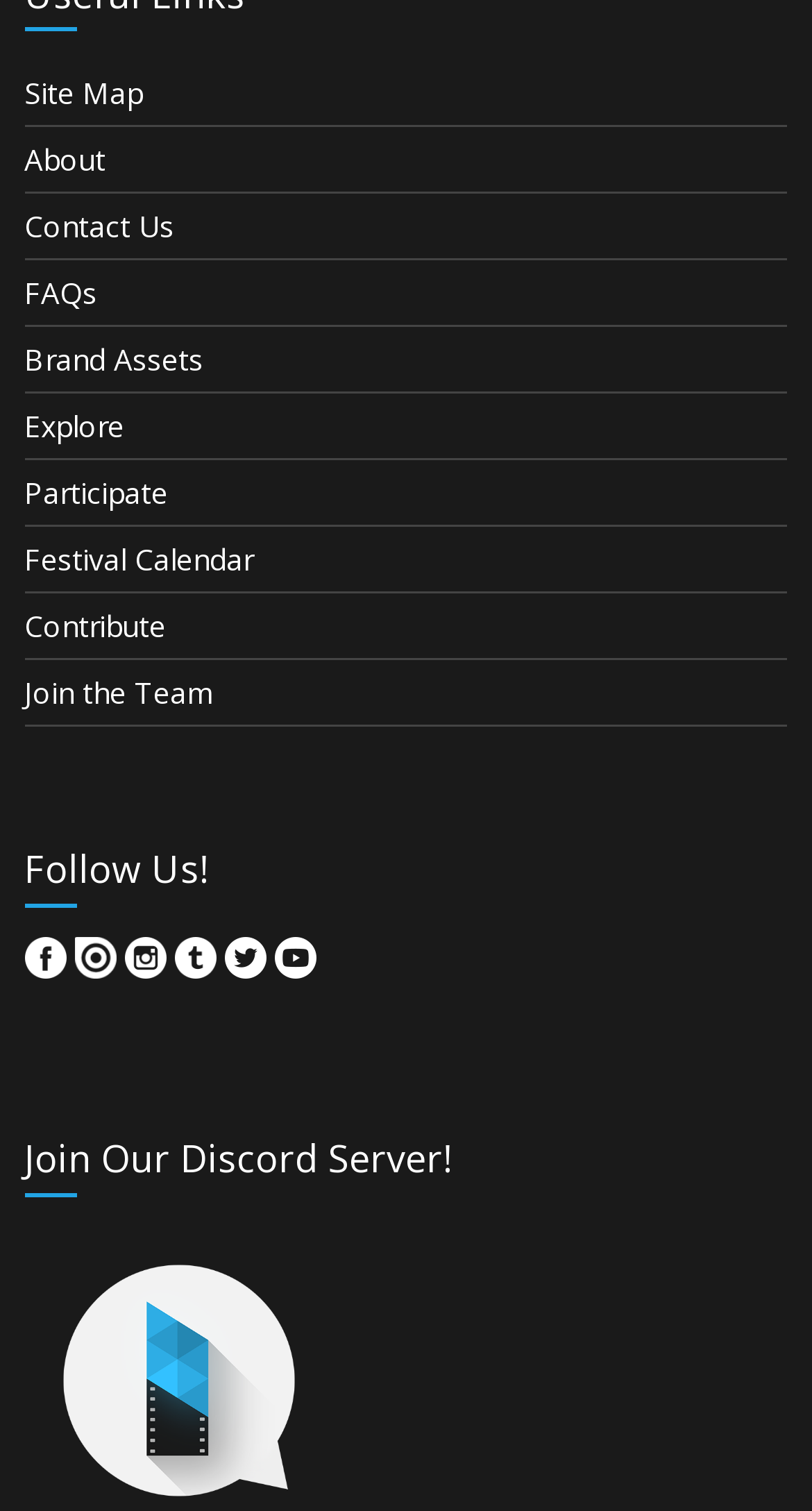Determine the bounding box coordinates of the region that needs to be clicked to achieve the task: "View Festival Calendar".

[0.03, 0.358, 0.312, 0.384]